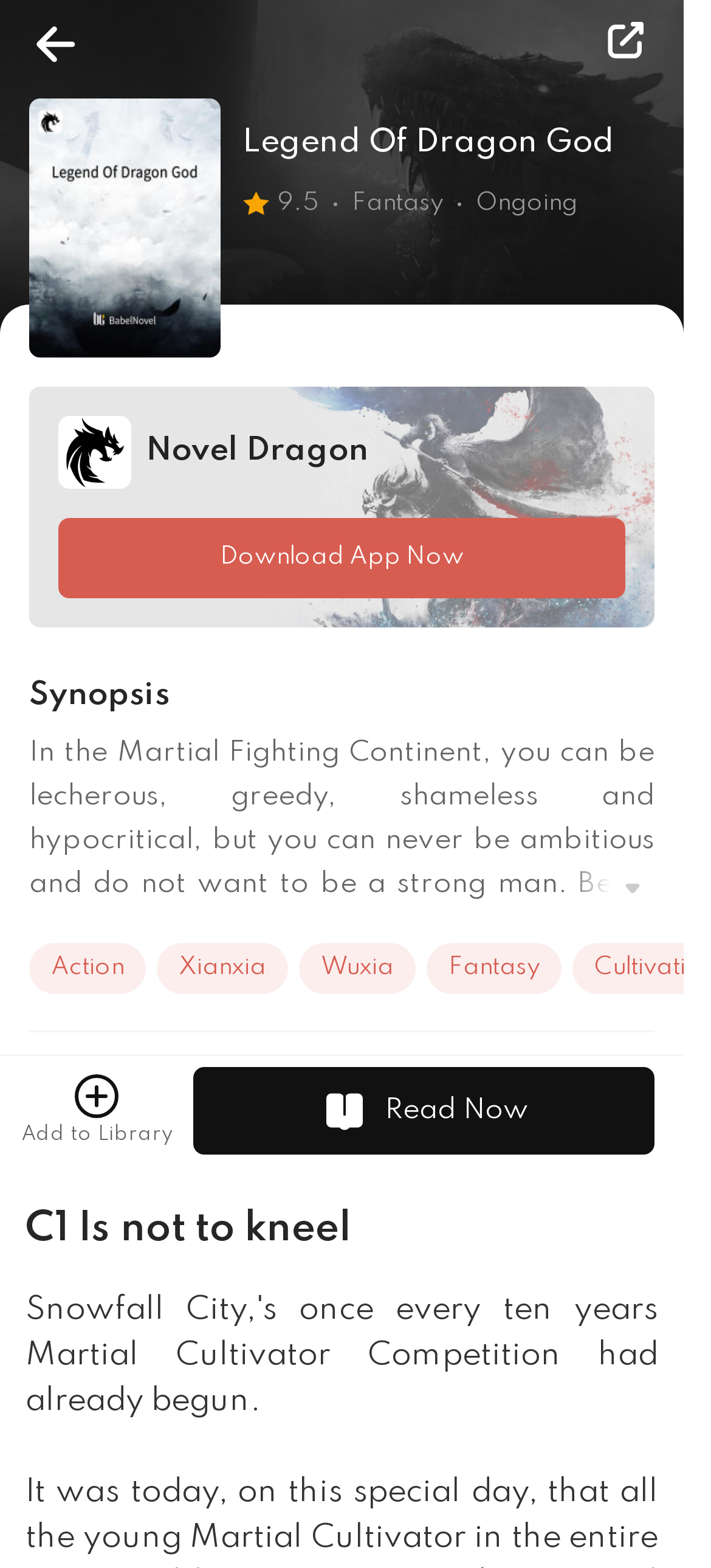Please respond to the question with a concise word or phrase:
What are the genres of the novel?

Fantasy, Action, Xianxia, Wuxia